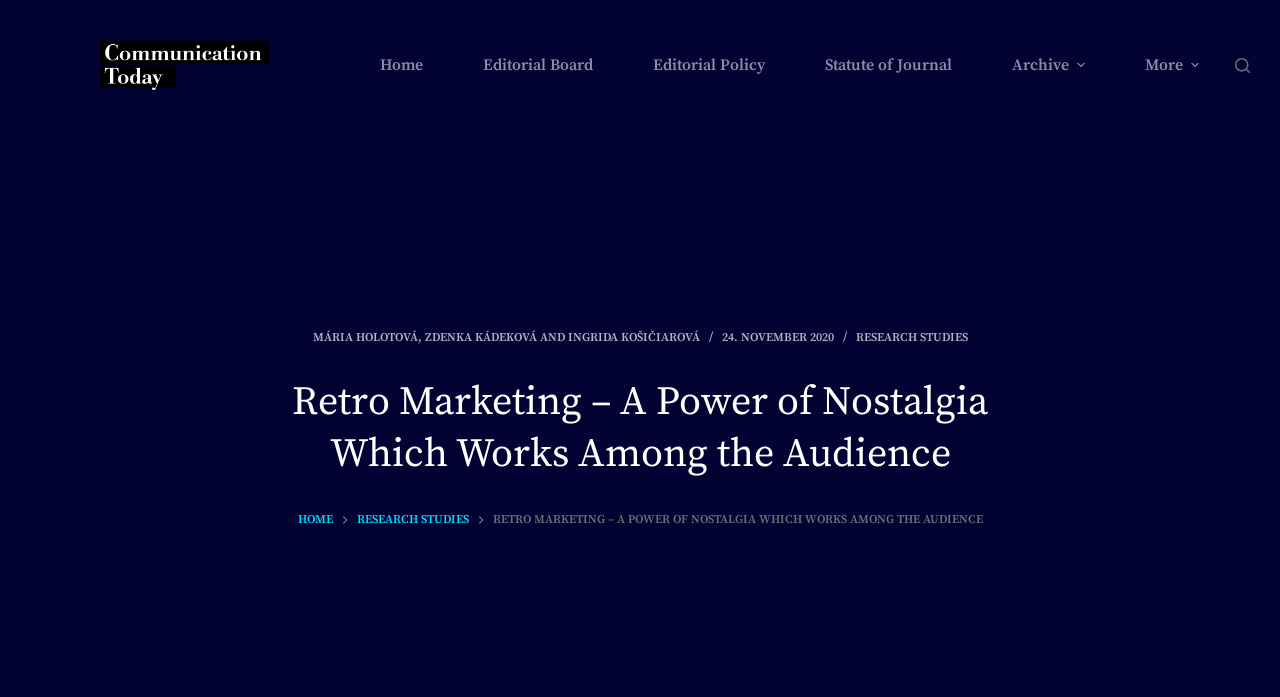Using the format (top-left x, top-left y, bottom-right x, bottom-right y), provide the bounding box coordinates for the described UI element. All values should be floating point numbers between 0 and 1: Zdenka Kádeková

[0.332, 0.474, 0.419, 0.495]